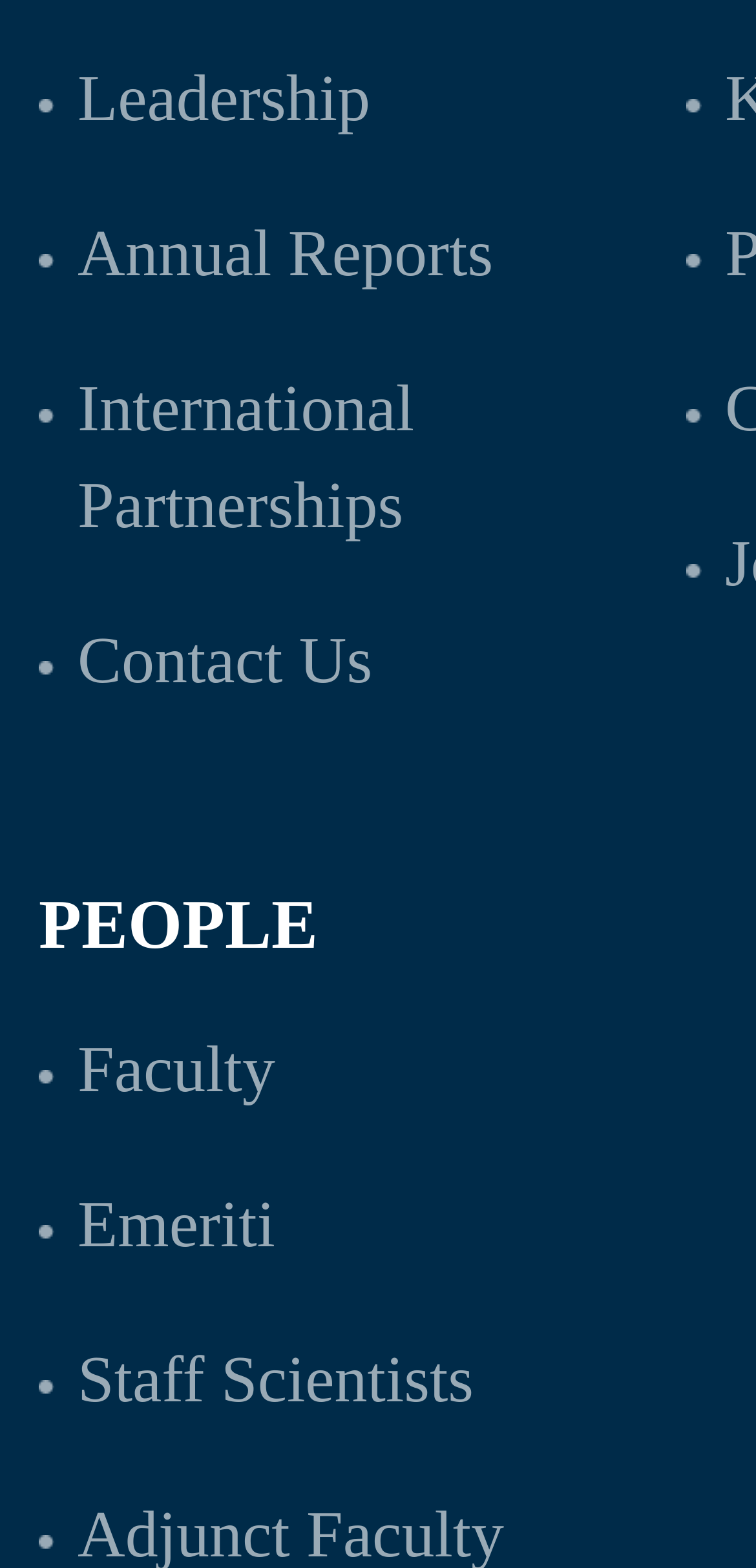Please specify the bounding box coordinates of the clickable region to carry out the following instruction: "Contact Us". The coordinates should be four float numbers between 0 and 1, in the format [left, top, right, bottom].

[0.103, 0.399, 0.492, 0.445]